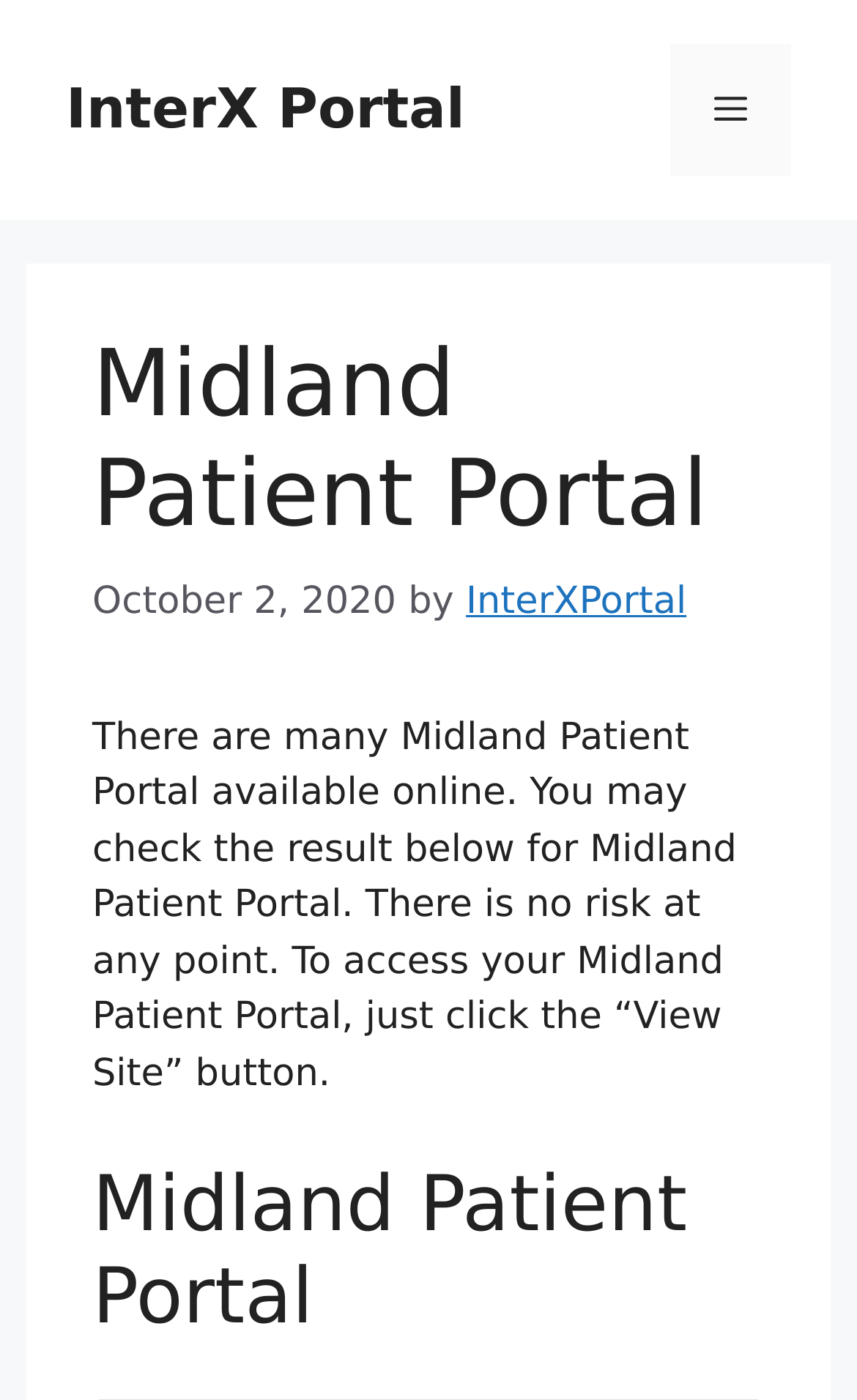Give an extensive and precise description of the webpage.

The webpage is titled "Midland Patient Portal – InterX Portal" and appears to be a patient portal login page. At the top of the page, there is a banner that spans the full width, containing a link to "InterX Portal" on the left side and a mobile toggle button on the right side. 

Below the banner, there is a header section that takes up about half of the page's height. This section contains a heading that reads "Midland Patient Portal" and a timestamp indicating the date "October 2, 2020". Additionally, there is a text paragraph that provides information about accessing the Midland Patient Portal, instructing users to click the "View Site" button. 

Further down, there is another heading that repeats the title "Midland Patient Portal". The overall layout of the page is simple, with a focus on providing essential information and a clear call-to-action for users to access their patient portal.